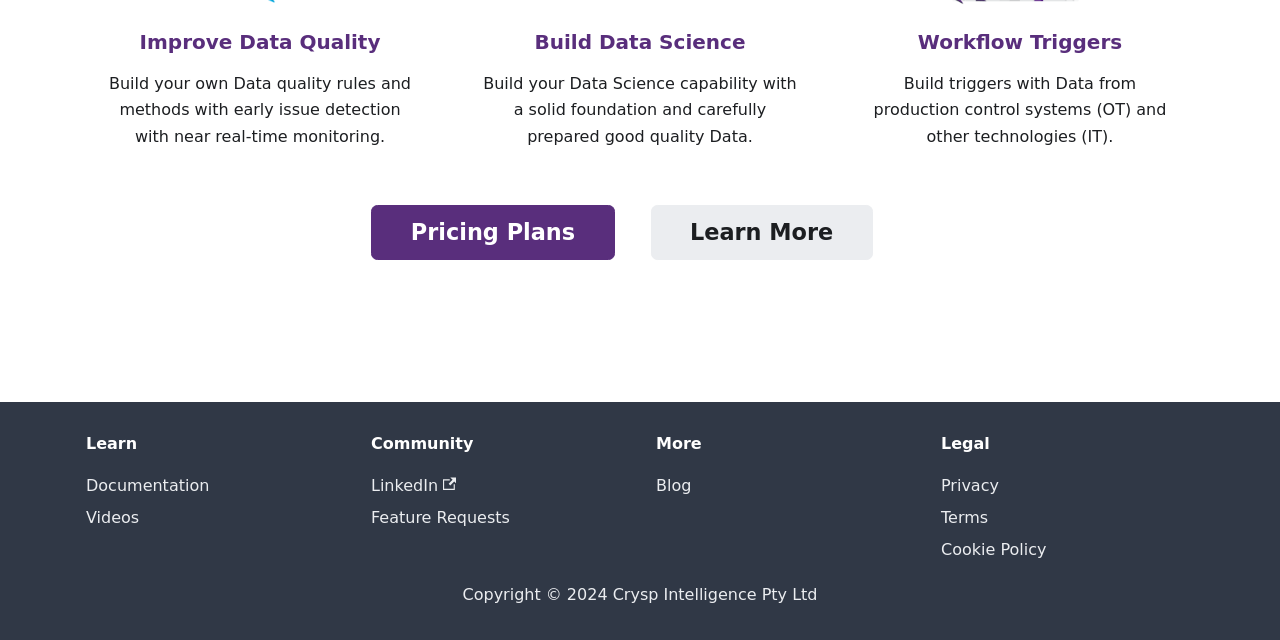Locate the bounding box of the UI element with the following description: "First Friday".

None